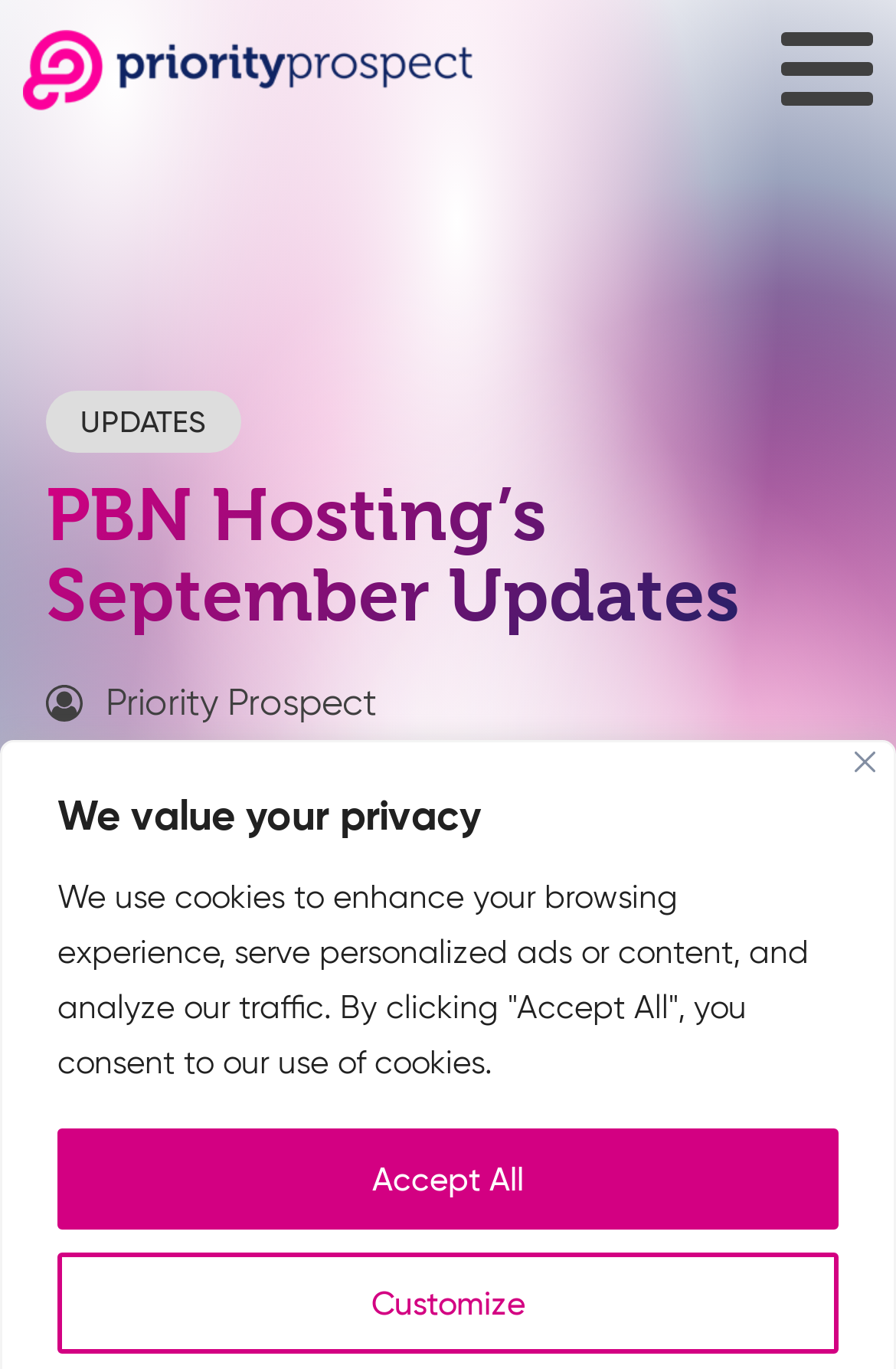What is the name of the service?
Analyze the image and provide a thorough answer to the question.

I found the name of the service by looking at the heading 'PBN Hosting’s September Updates' and the link 'Priority Prospect'.